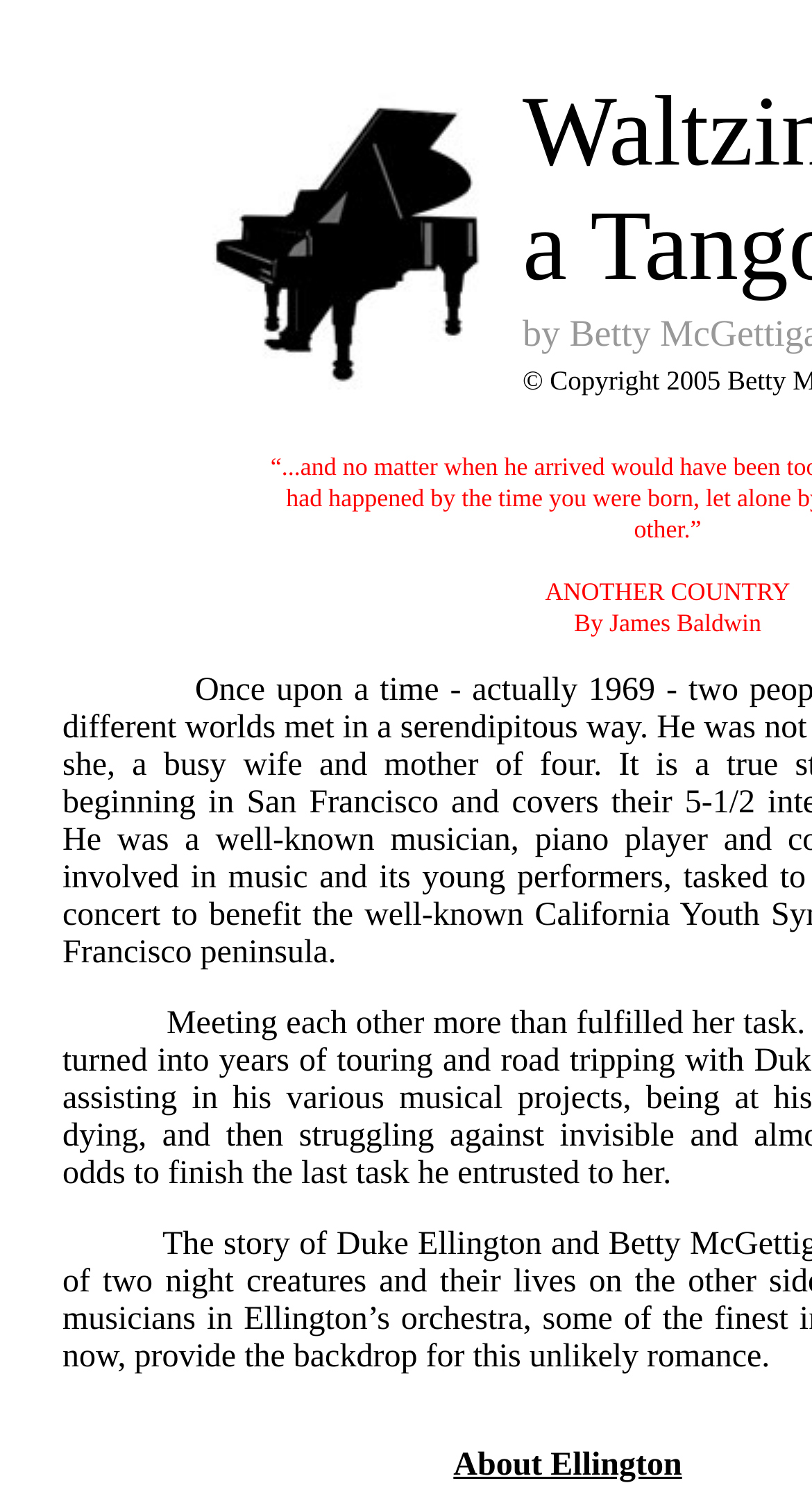Who is the author of the book?
Respond to the question with a single word or phrase according to the image.

James Baldwin